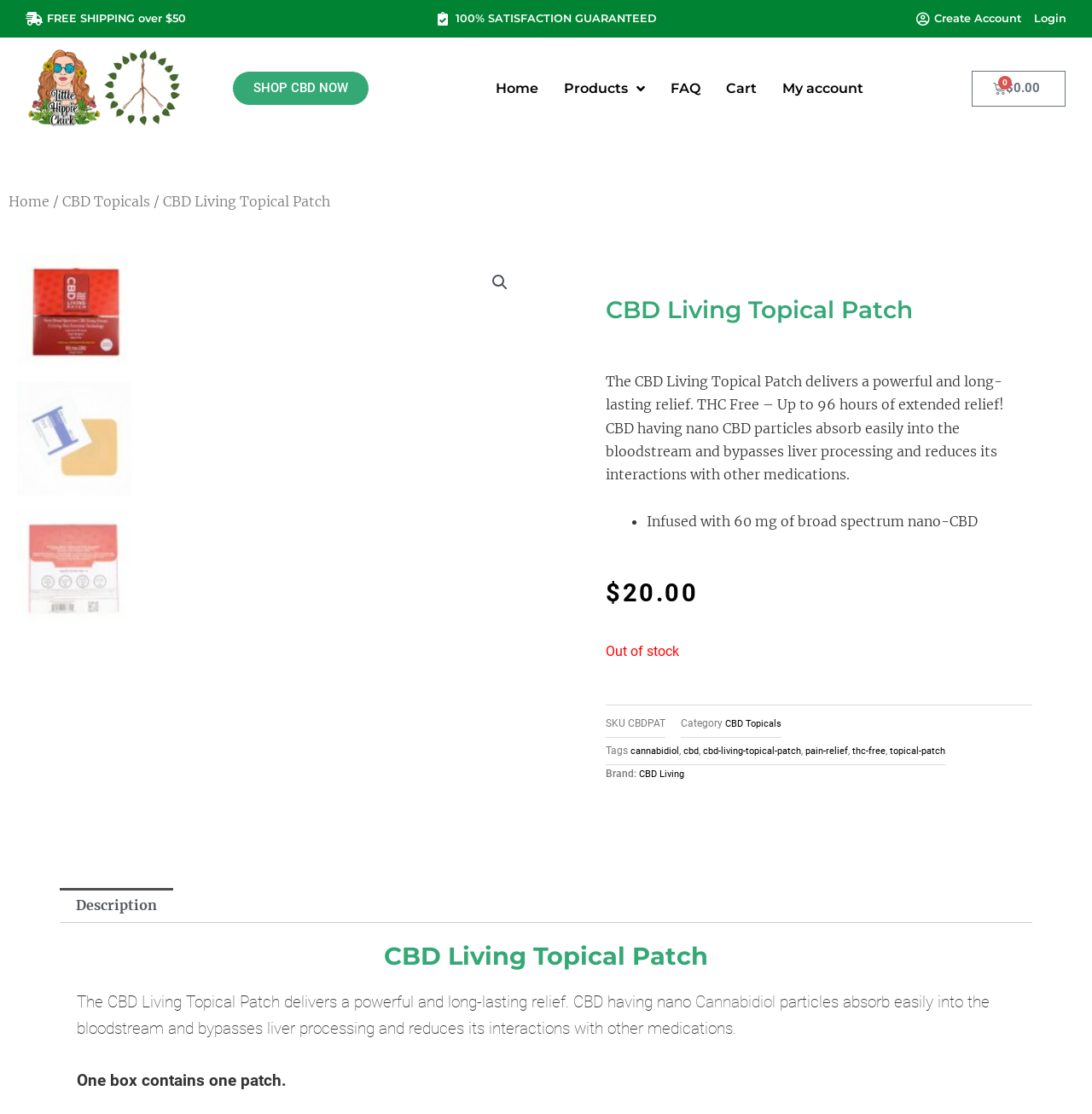How many patches are in one box?
Please respond to the question with a detailed and well-explained answer.

I found the answer by looking at the product description section, where it says 'One box contains one patch.'. This indicates that there is only one patch in one box.